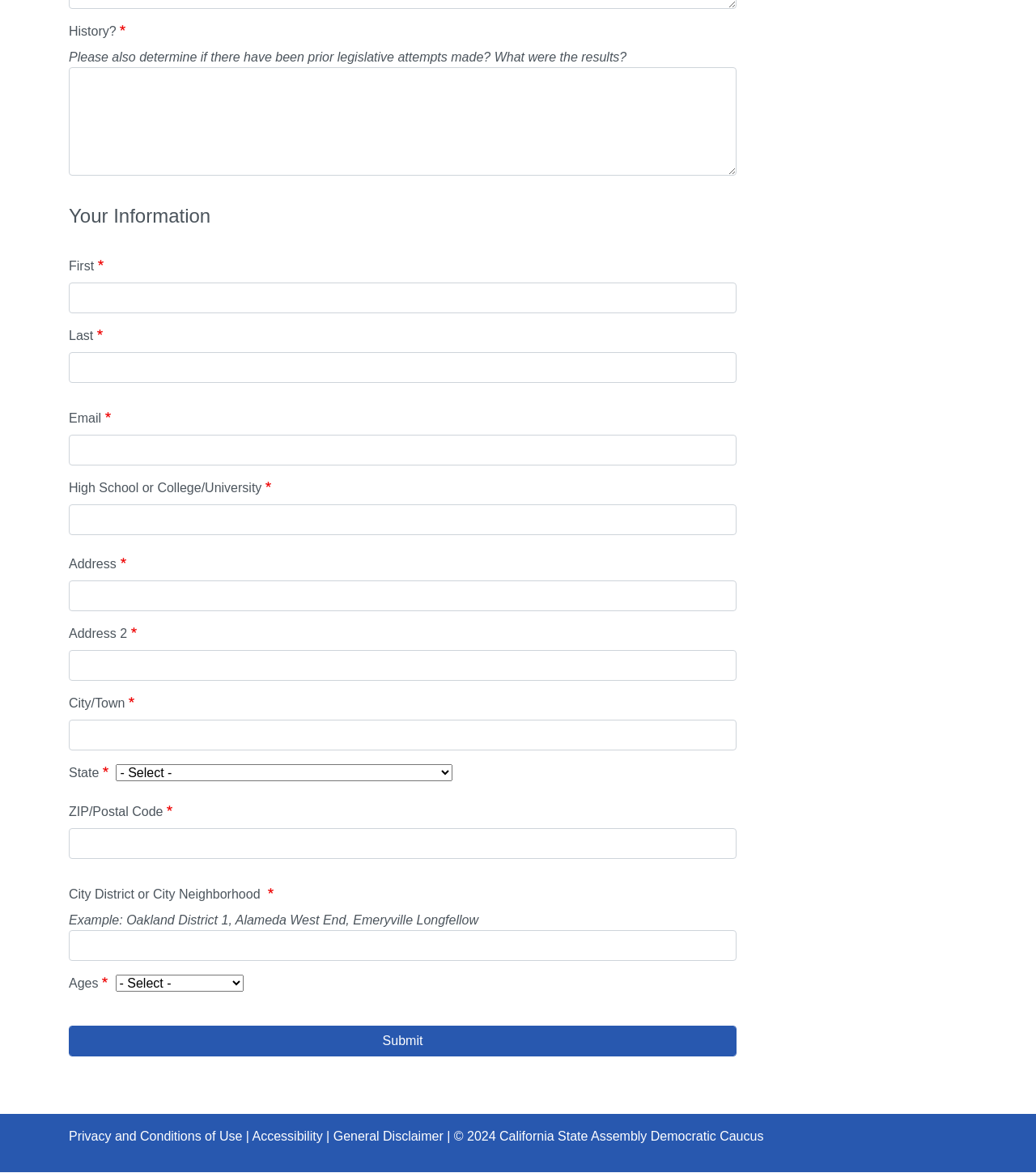Pinpoint the bounding box coordinates of the element you need to click to execute the following instruction: "Submit the form". The bounding box should be represented by four float numbers between 0 and 1, in the format [left, top, right, bottom].

[0.066, 0.874, 0.711, 0.901]